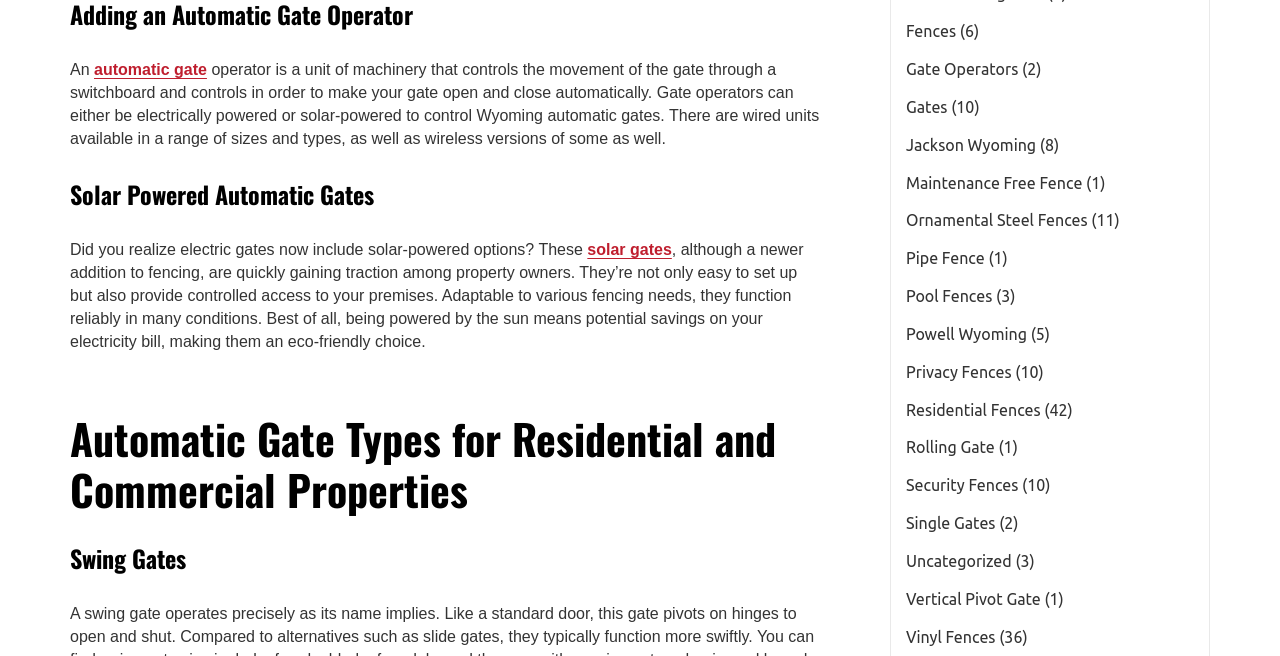Please identify the coordinates of the bounding box that should be clicked to fulfill this instruction: "Explore the Age of George III Home Page".

None